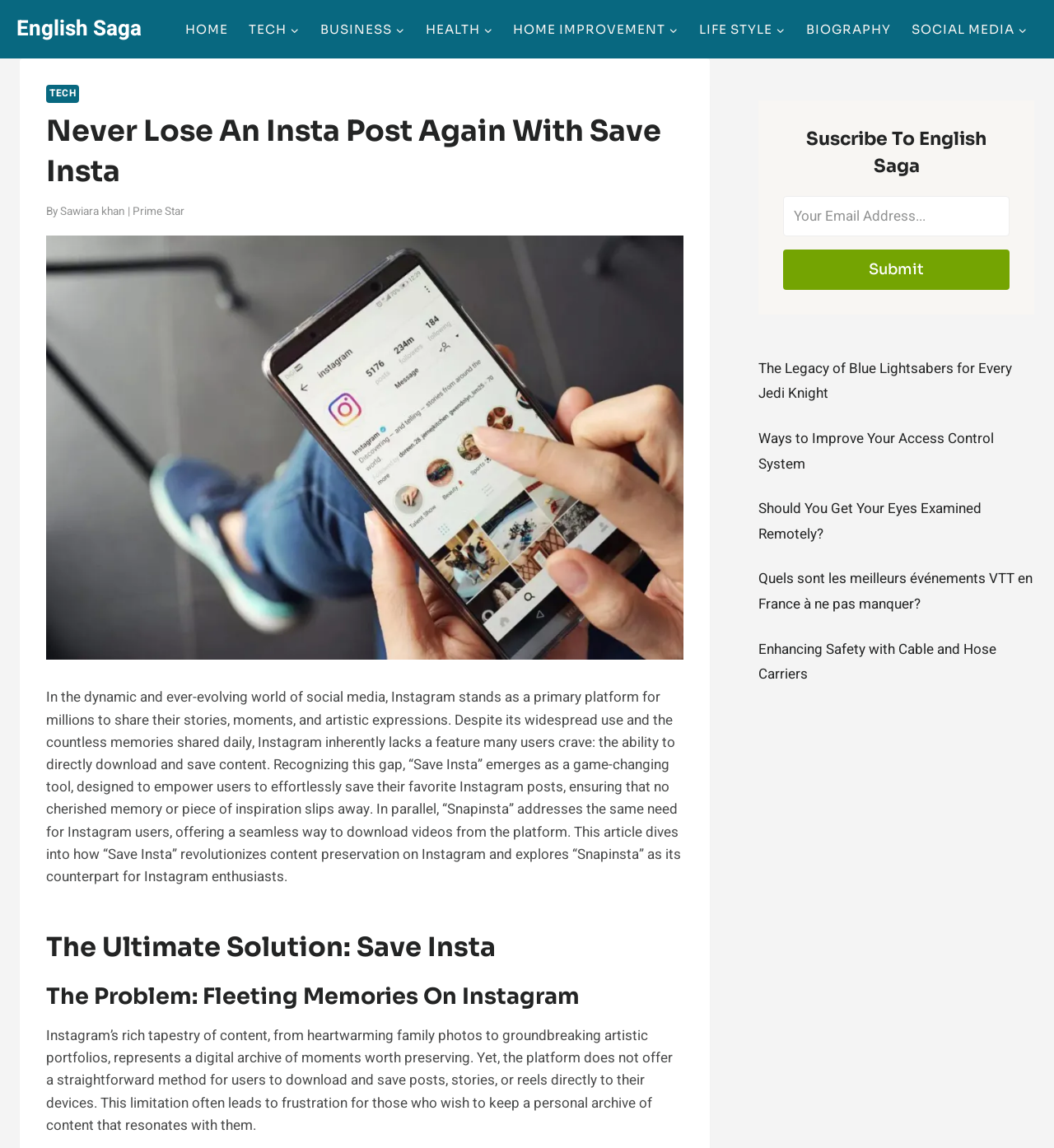Indicate the bounding box coordinates of the element that must be clicked to execute the instruction: "Read the article about 'The Legacy of Blue Lightsabers for Every Jedi Knight'". The coordinates should be given as four float numbers between 0 and 1, i.e., [left, top, right, bottom].

[0.72, 0.312, 0.96, 0.352]